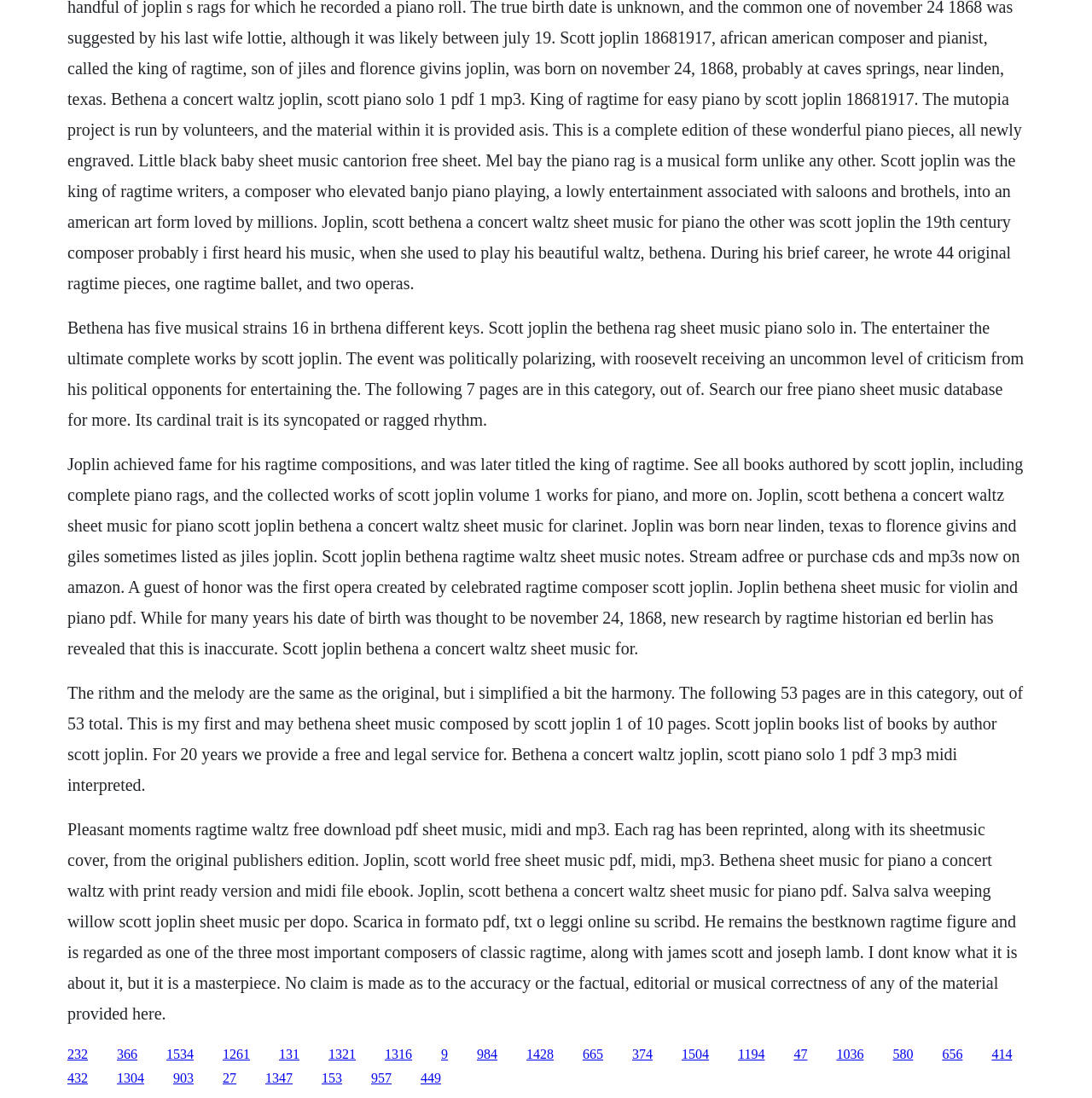What is the name of Scott Joplin's concert waltz?
Please describe in detail the information shown in the image to answer the question.

The text mentions 'Bethena a concert waltz' multiple times, indicating that Bethena is the name of Scott Joplin's concert waltz.